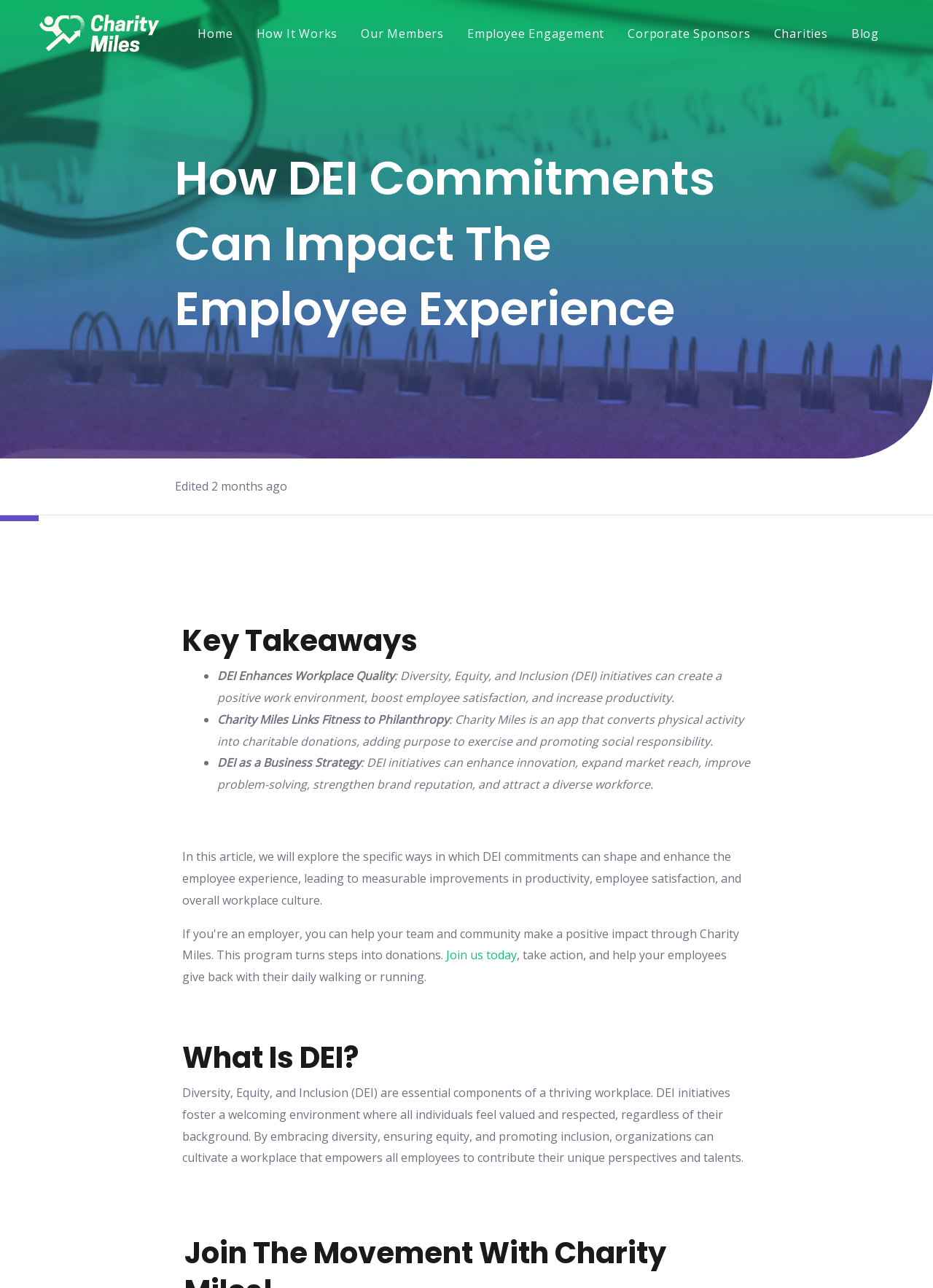Give the bounding box coordinates for the element described as: "alt="charity miles"".

[0.042, 0.011, 0.171, 0.041]